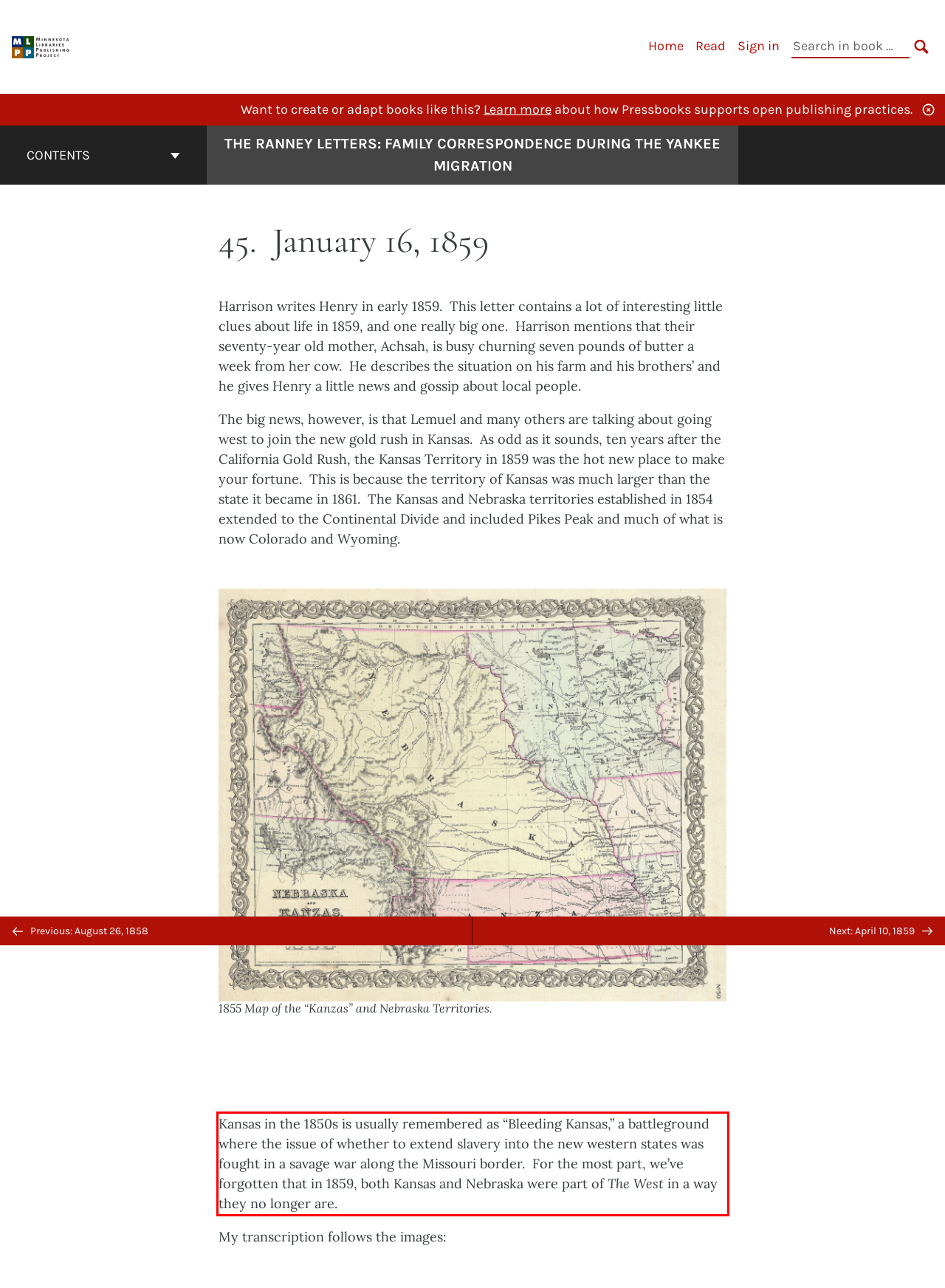Please extract the text content within the red bounding box on the webpage screenshot using OCR.

Kansas in the 1850s is usually remembered as “Bleeding Kansas,” a battleground where the issue of whether to extend slavery into the new western states was fought in a savage war along the Missouri border. For the most part, we’ve forgotten that in 1859, both Kansas and Nebraska were part of The West in a way they no longer are.